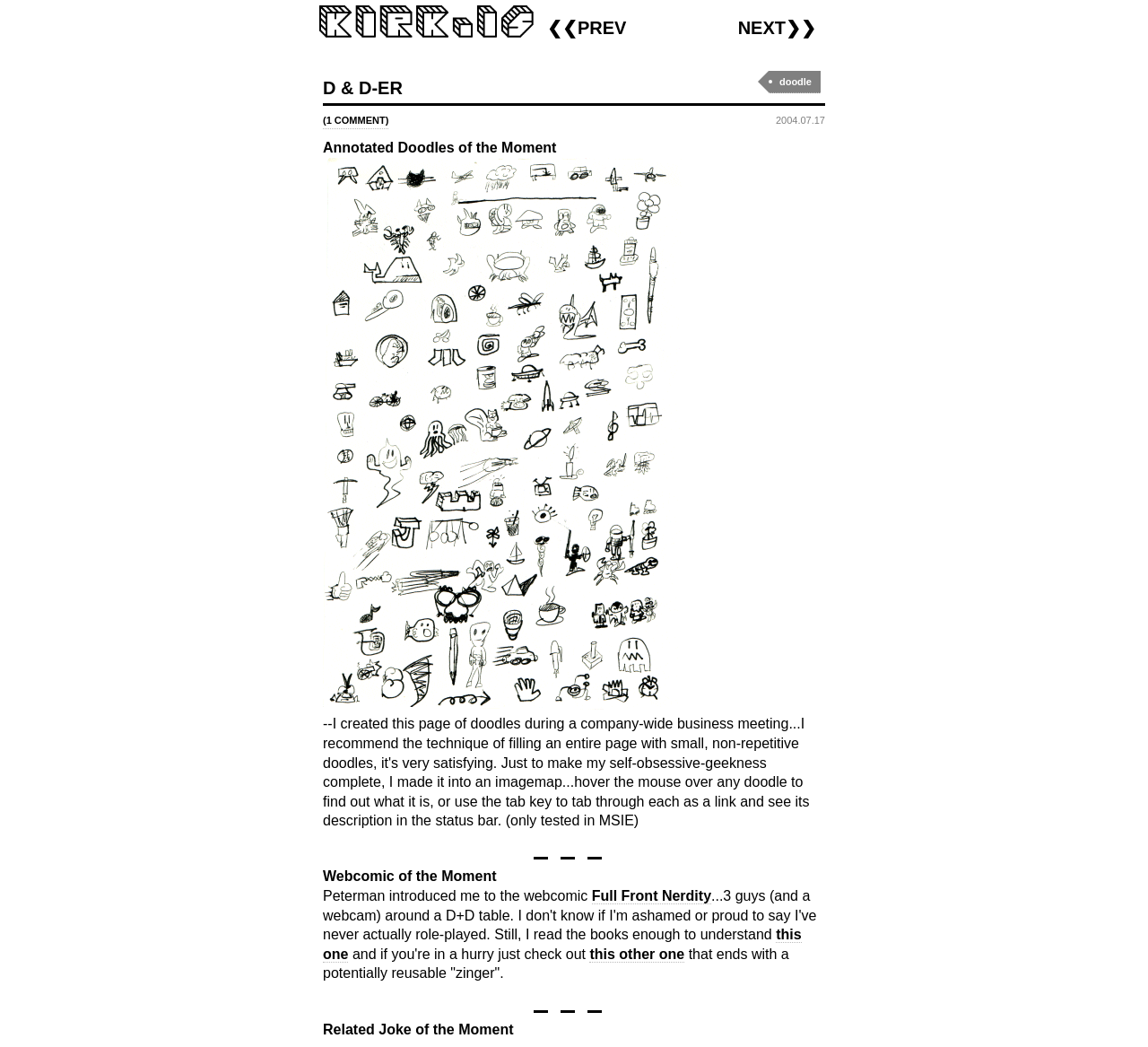Please find the bounding box for the UI element described by: "(1 comment)".

[0.281, 0.105, 0.339, 0.124]